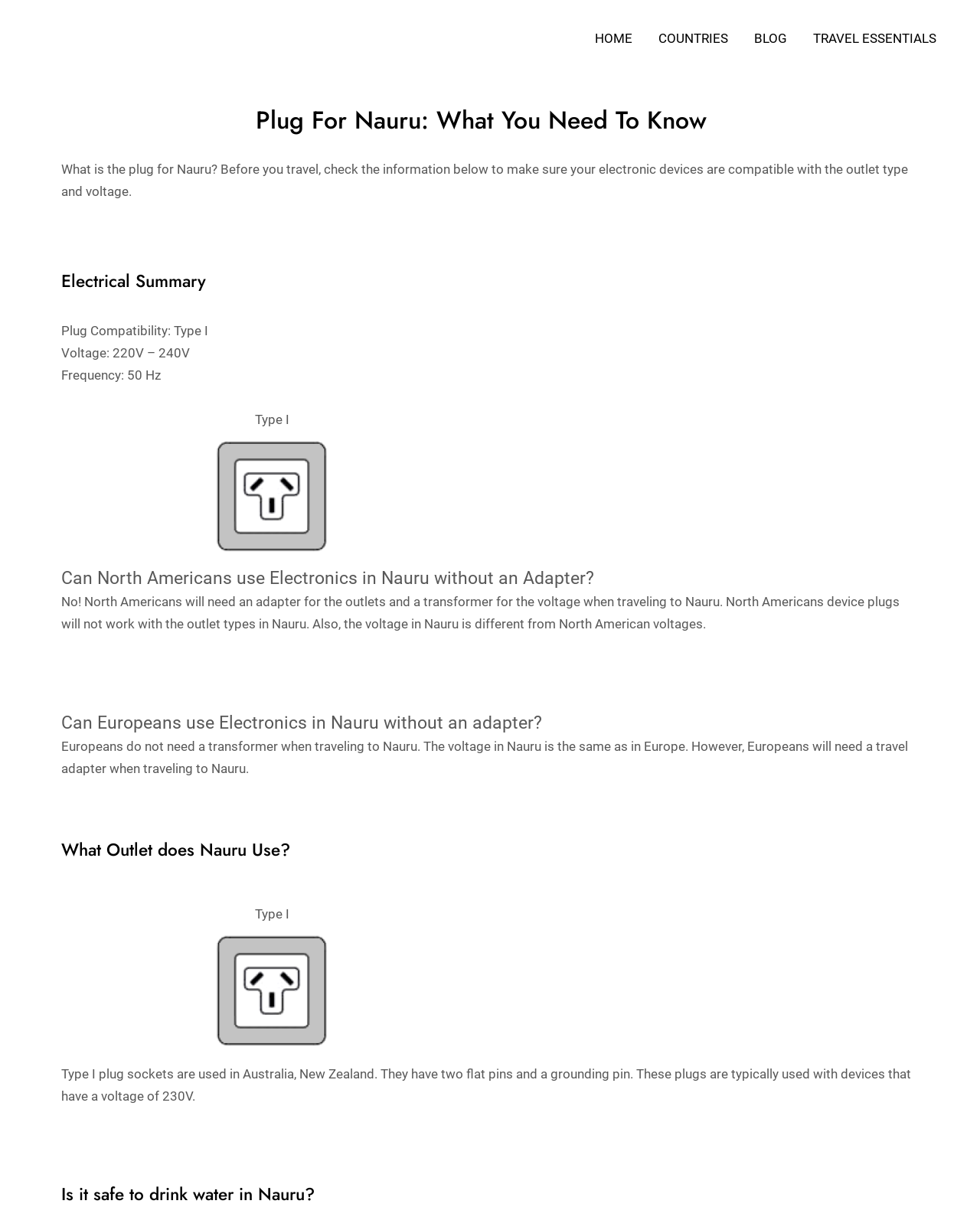Do Europeans need a transformer when traveling to Nauru?
Answer the question using a single word or phrase, according to the image.

No